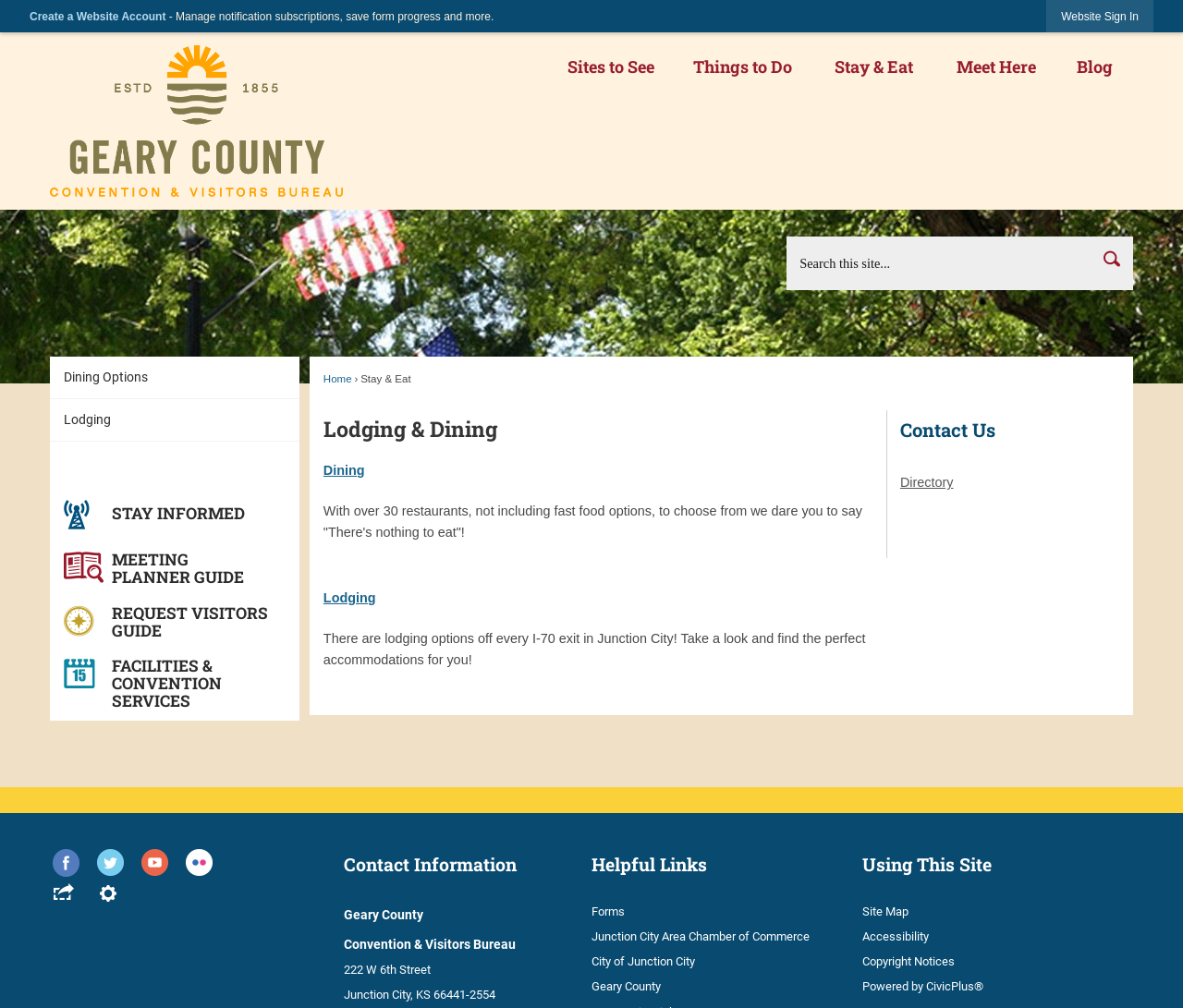Determine the bounding box coordinates for the region that must be clicked to execute the following instruction: "Chat with a student".

None